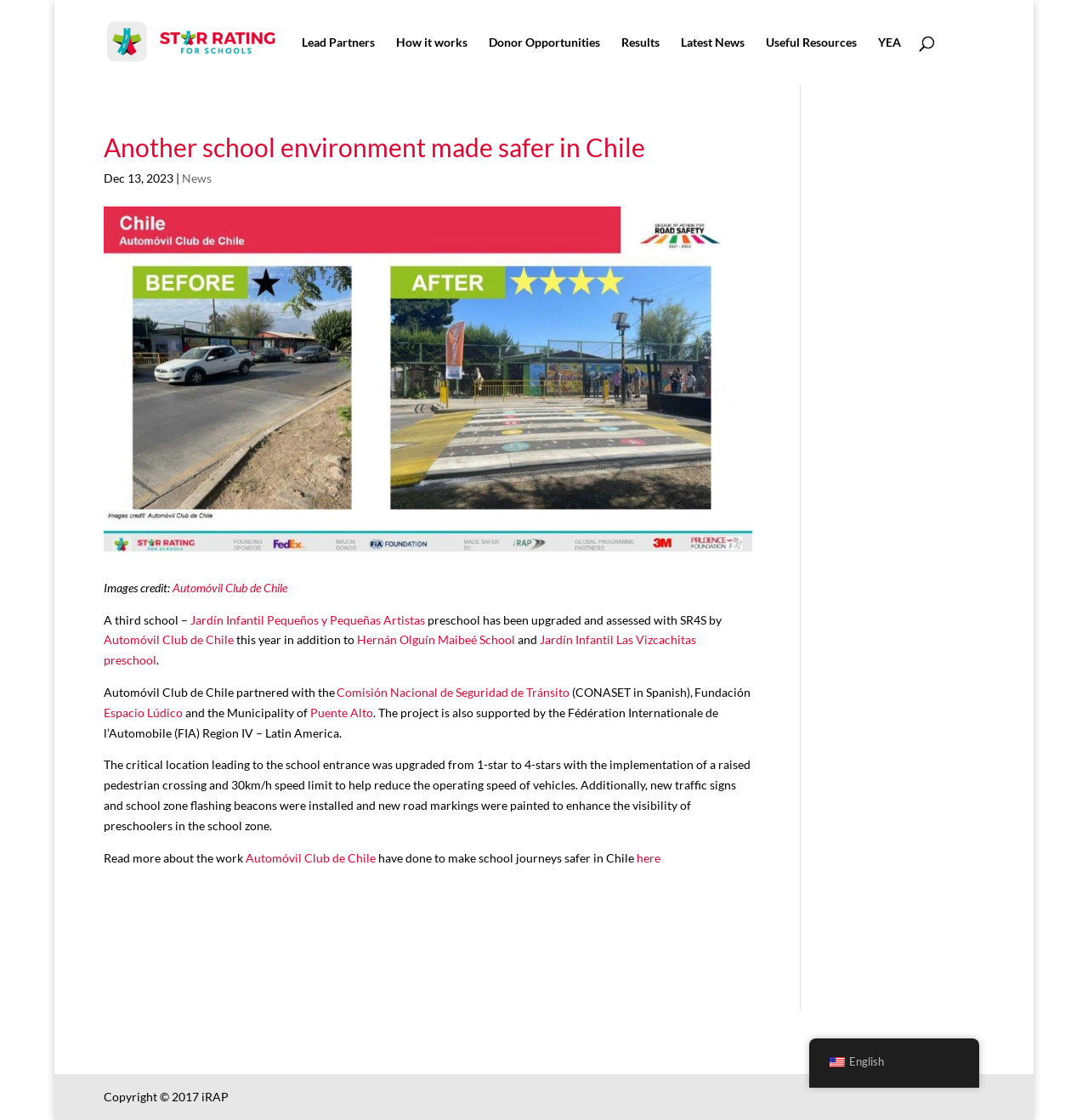Identify and extract the heading text of the webpage.

Another school environment made safer in Chile